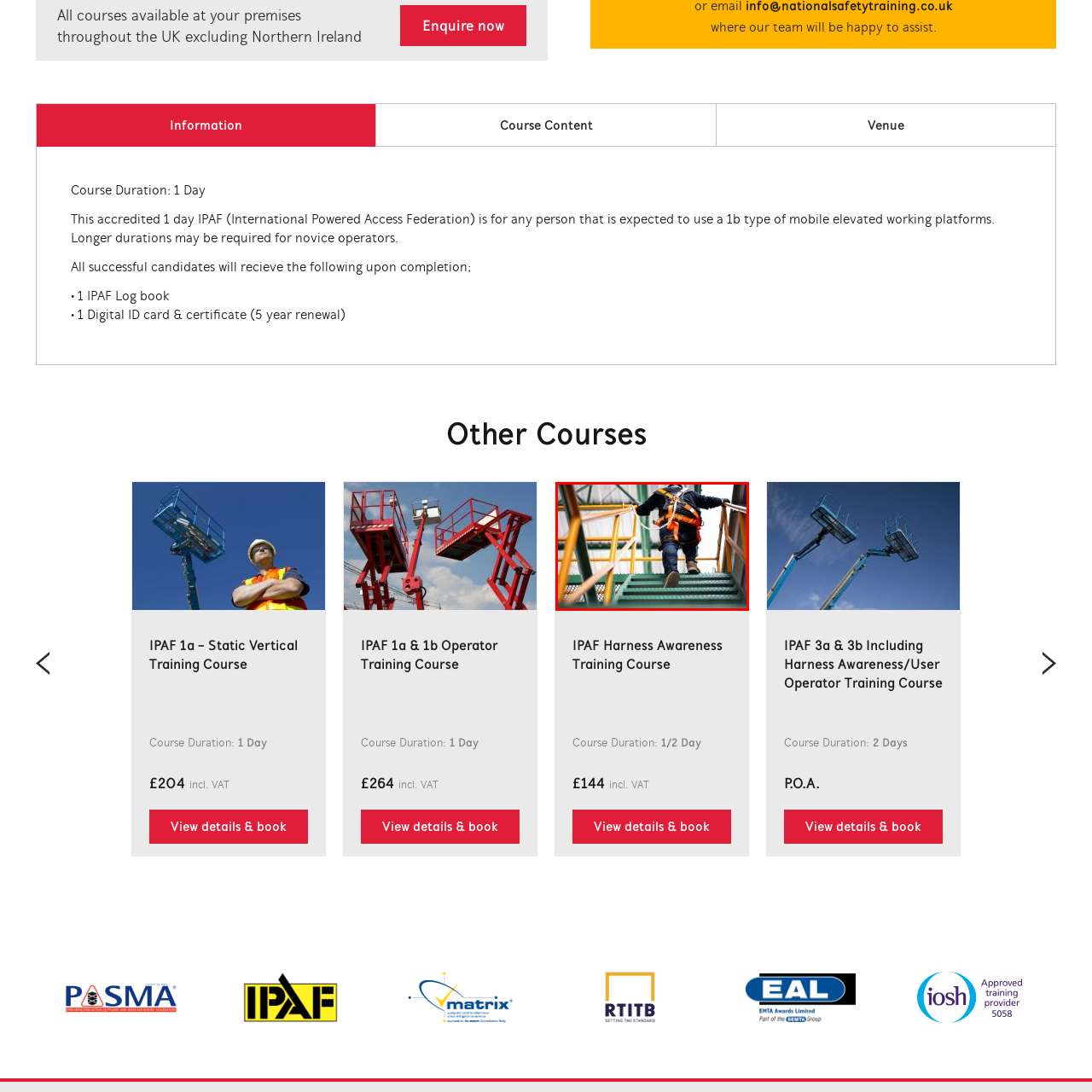What is the color of the safety railings?
Carefully examine the image within the red bounding box and provide a detailed answer to the question.

The vibrant yellow safety railings in the image convey a professional setting where following safety protocols, such as using a harness, is critical.